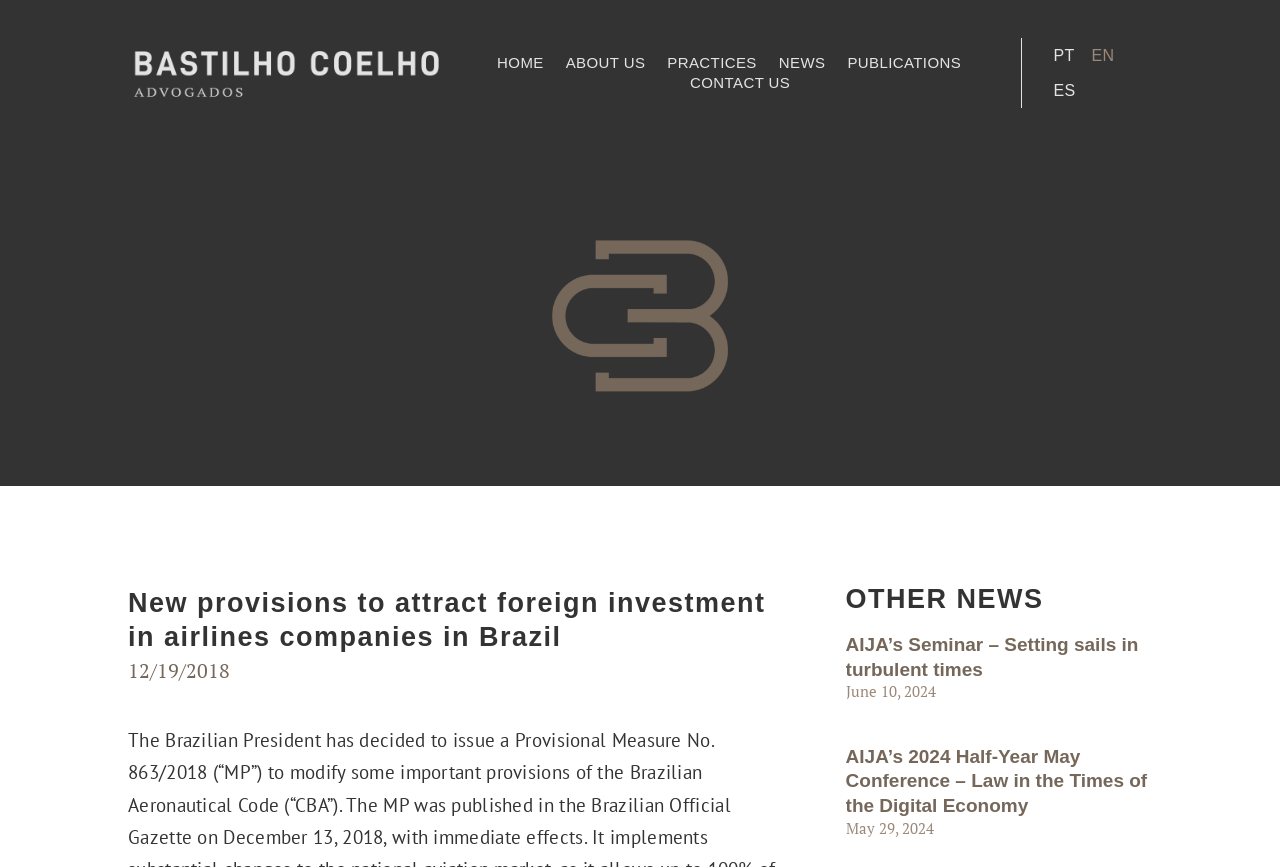How many news articles are listed on this webpage?
Use the screenshot to answer the question with a single word or phrase.

3